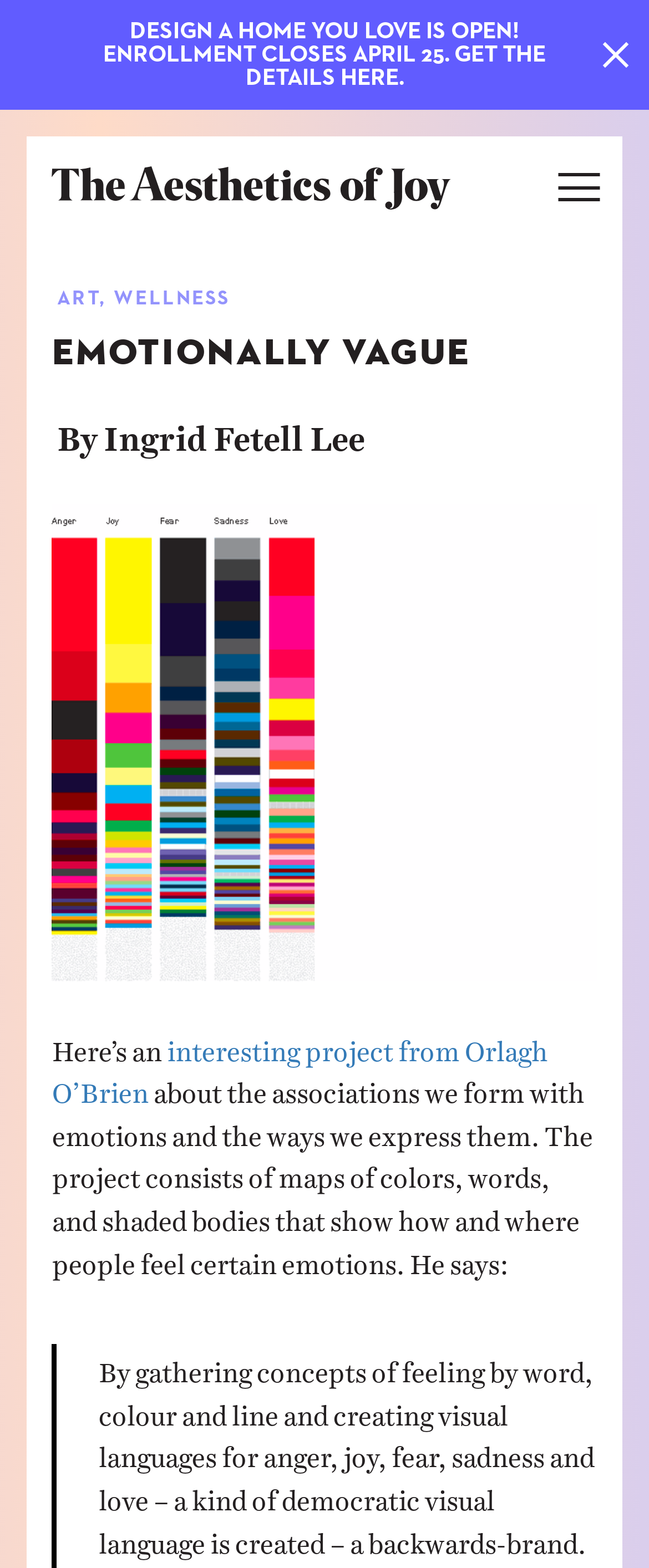Identify the bounding box coordinates for the UI element described as: "parent_node: FREE RESOURCE".

[0.897, 0.0, 1.0, 0.042]